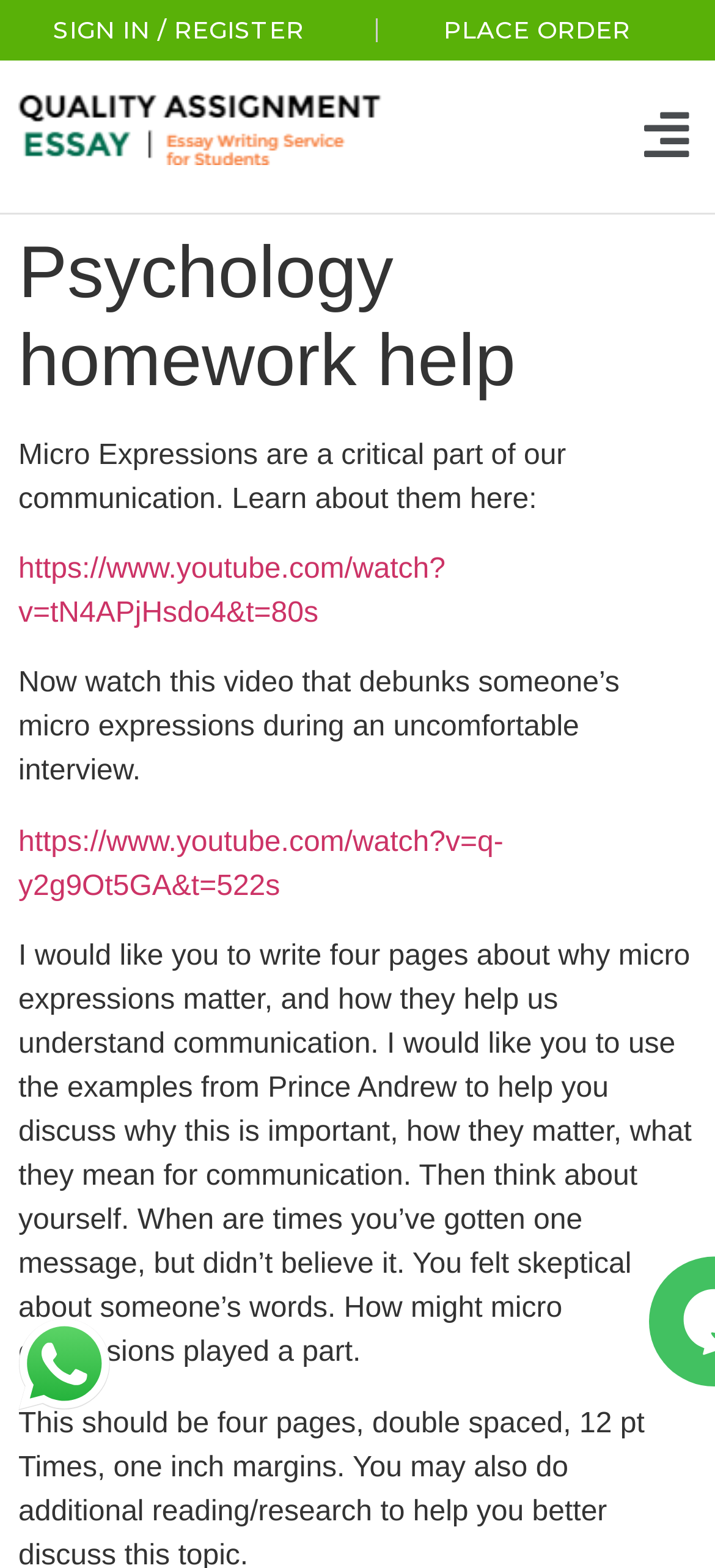What is the purpose of the psychology homework help?
Provide a short answer using one word or a brief phrase based on the image.

To write about micro expressions